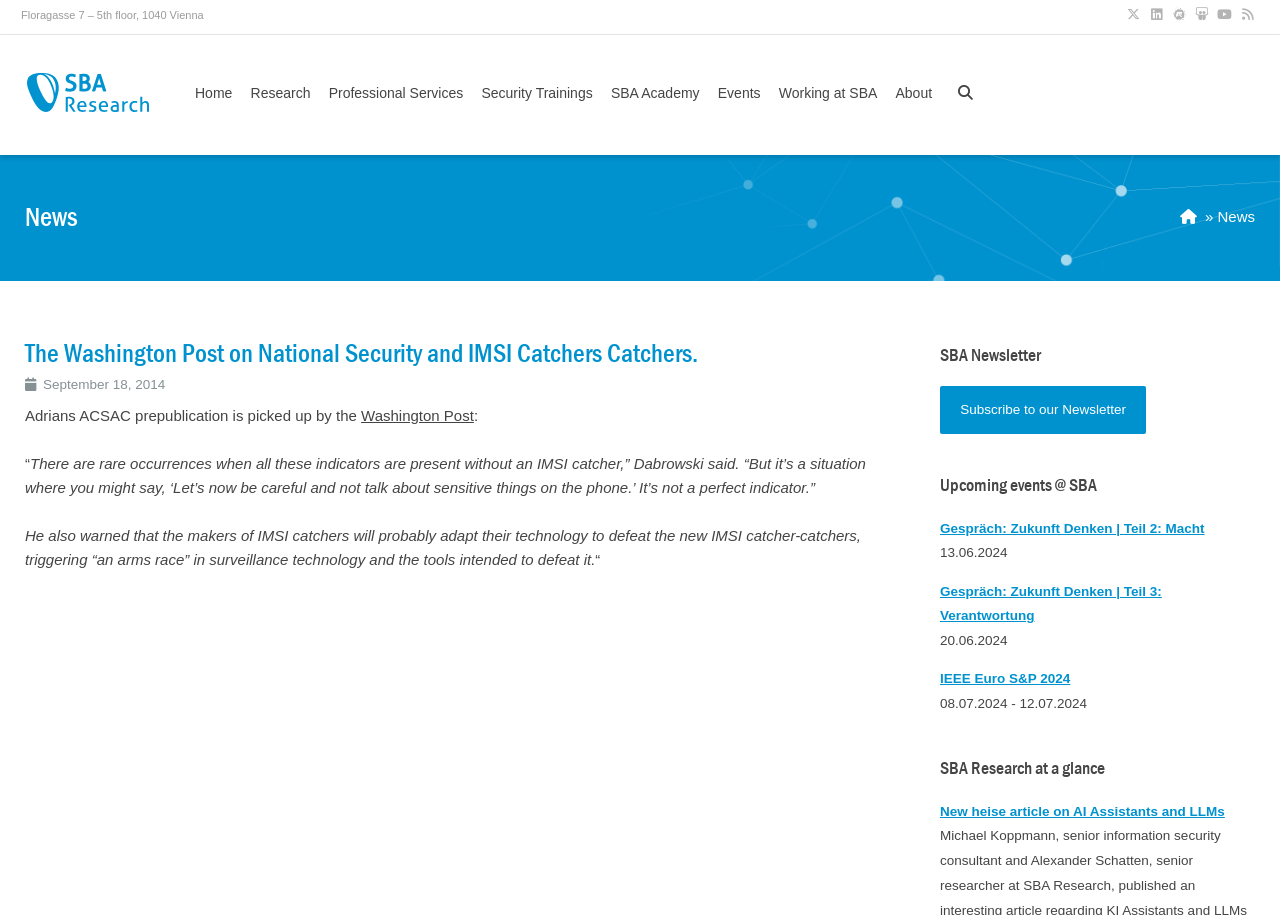Explain the webpage's layout and main content in detail.

This webpage appears to be the website of SBA Research, a research institution focused on national security and IMSI catchers. At the top left corner, there is a static text displaying the address "Floragasse 7 – 5th floor, 1040 Vienna". Next to it, there are several social media links represented by icons. 

Below the address, there is a navigation menu with links to different sections of the website, including "Home", "Research", "Professional Services", "Security Trainings", "SBA Academy", "Events", "Working at SBA", and "About". On the right side of the navigation menu, there is a search bar.

The main content of the webpage is divided into two sections. On the left side, there is an article with the title "The Washington Post on National Security and IMSI Catchers Catchers." The article is dated September 18, 2014, and it discusses how Adrian's ACSAC prepublication was picked up by the Washington Post. The article quotes Dabrowski saying that there are rare occurrences when all these indicators are present without an IMSI catcher, and it's a situation where you might say, 'Let's now be careful and not talk about sensitive things on the phone.' 

On the right side, there are several sections, including "SBA Newsletter" with a link to subscribe, "Upcoming events @ SBA" with links to specific events, and "SBA Research at a glance" with a link to more information. There are also several links to news articles and events, including a heise article on AI Assistants and LLMs.